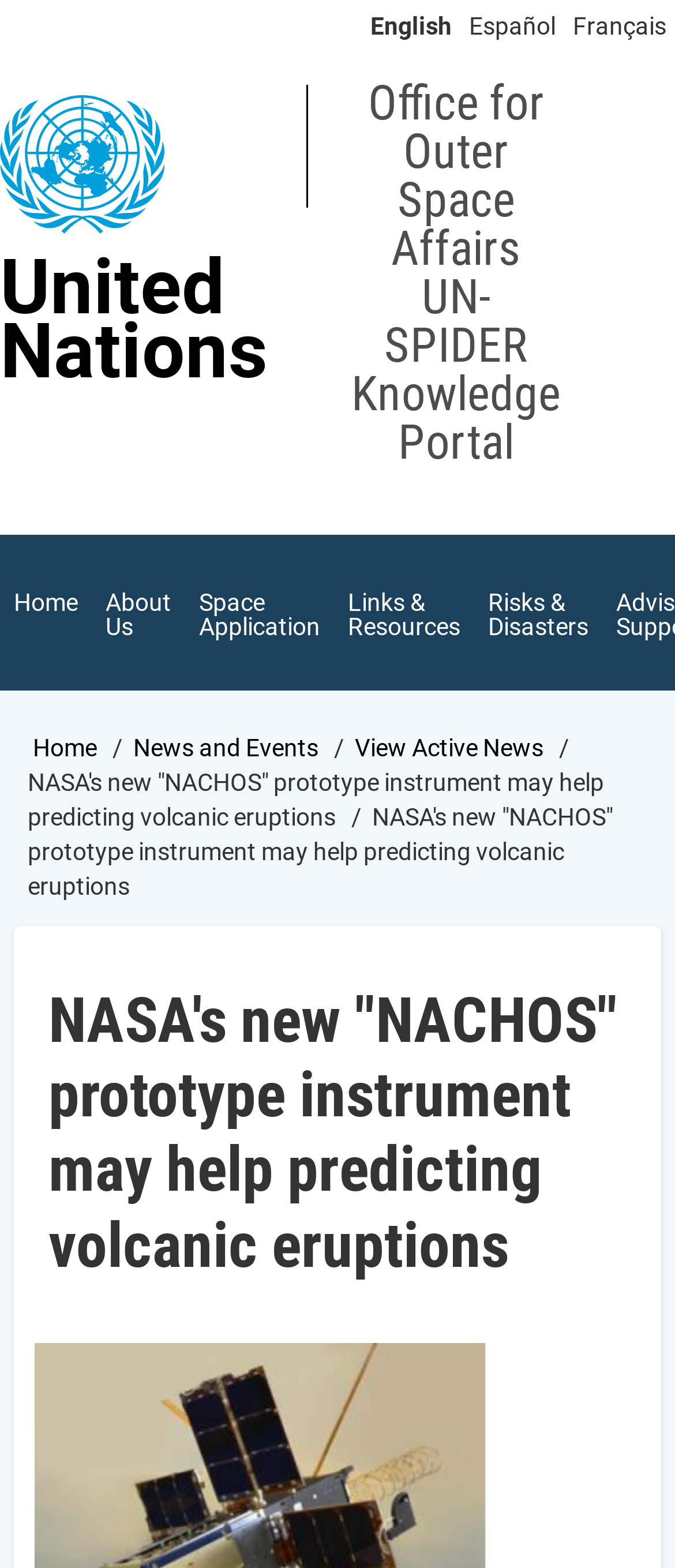What is the name of the office mentioned on the page?
From the screenshot, supply a one-word or short-phrase answer.

Office for Outer Space Affairs